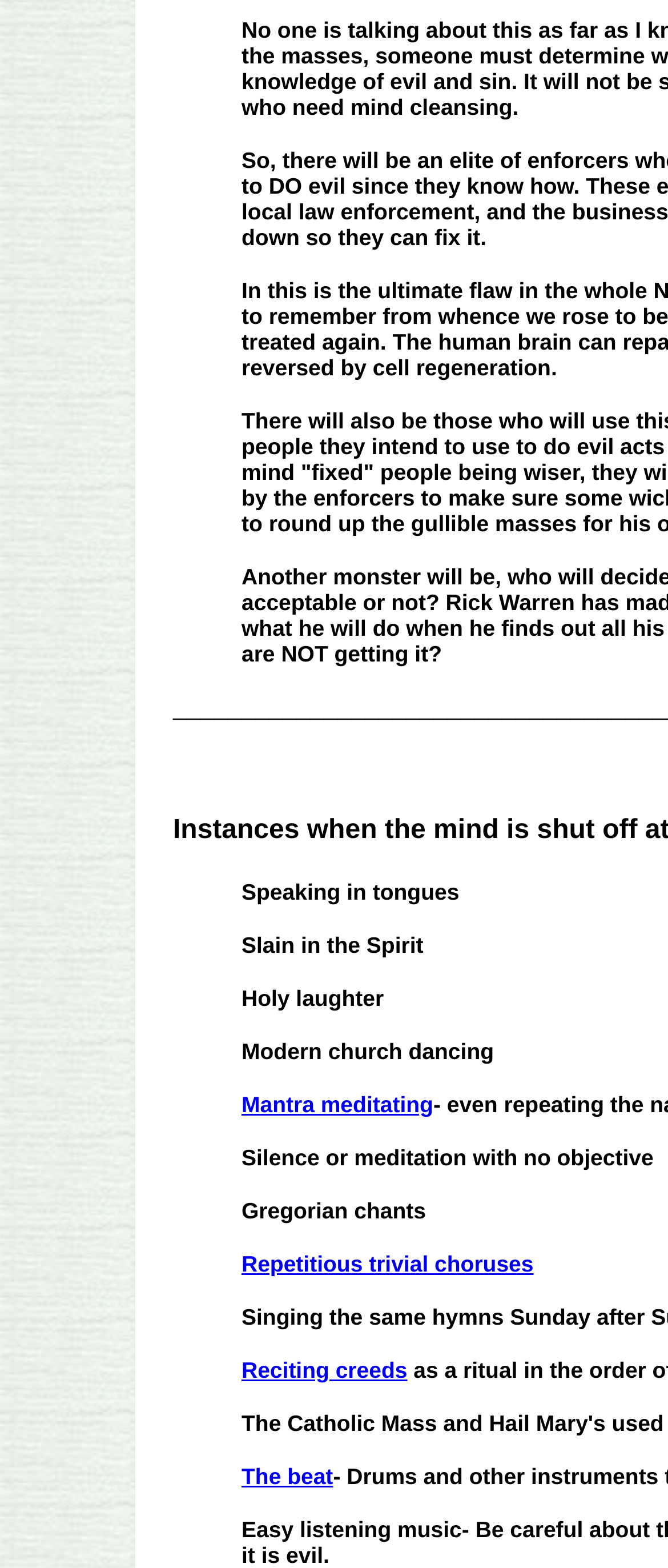Analyze the image and deliver a detailed answer to the question: How many spiritual practices are listed on the webpage?

There are nine spiritual practices listed on the webpage, including 'Speaking in tongues', 'Slain in the Spirit', 'Holy laughter', 'Modern church dancing', 'Mantra meditating', 'Silence or meditation with no objective', 'Gregorian chants', 'Repetitious trivial choruses', and 'Reciting creeds'.